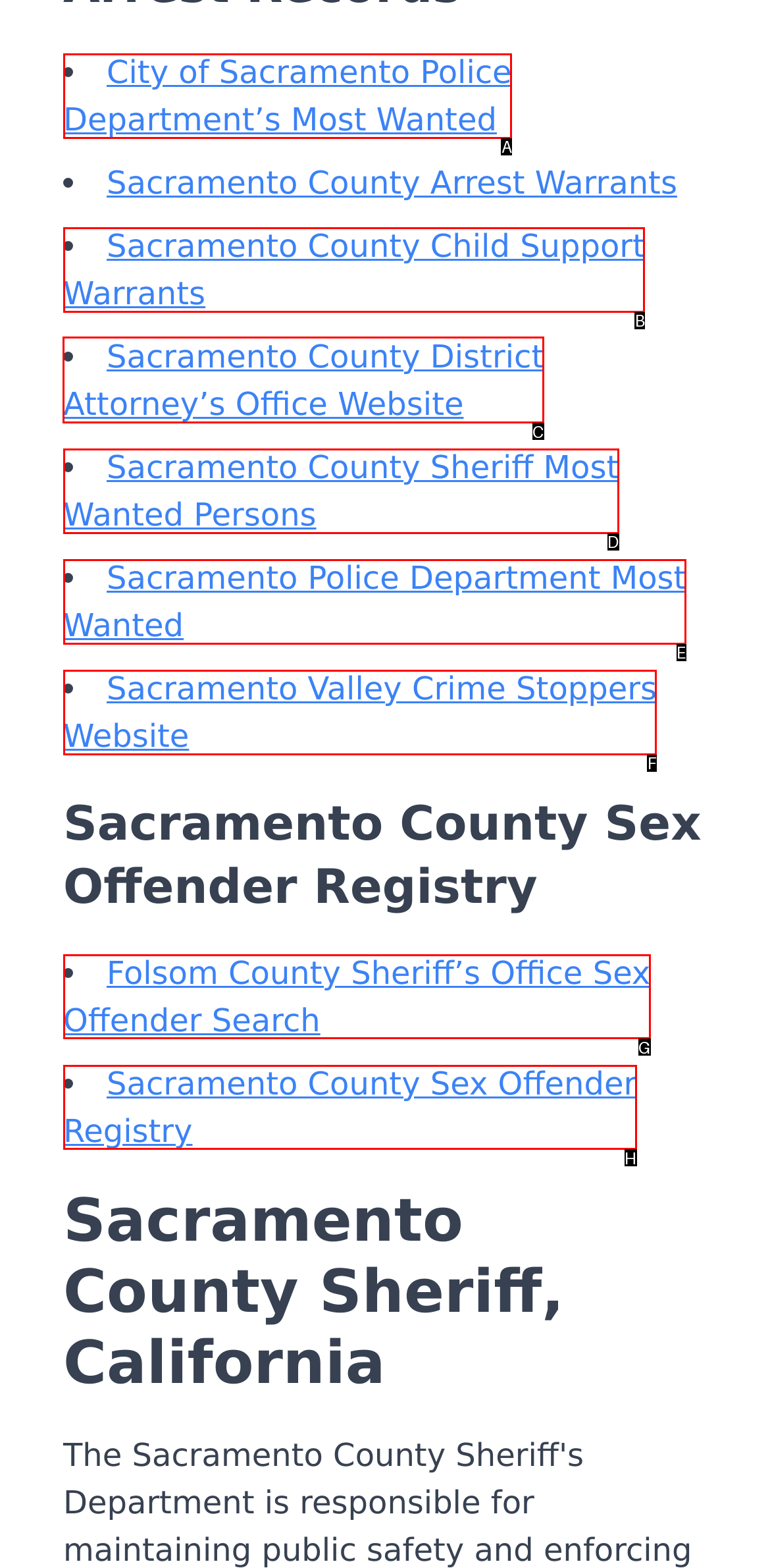Point out the specific HTML element to click to complete this task: Visit Sacramento County District Attorney’s Office Website Reply with the letter of the chosen option.

C